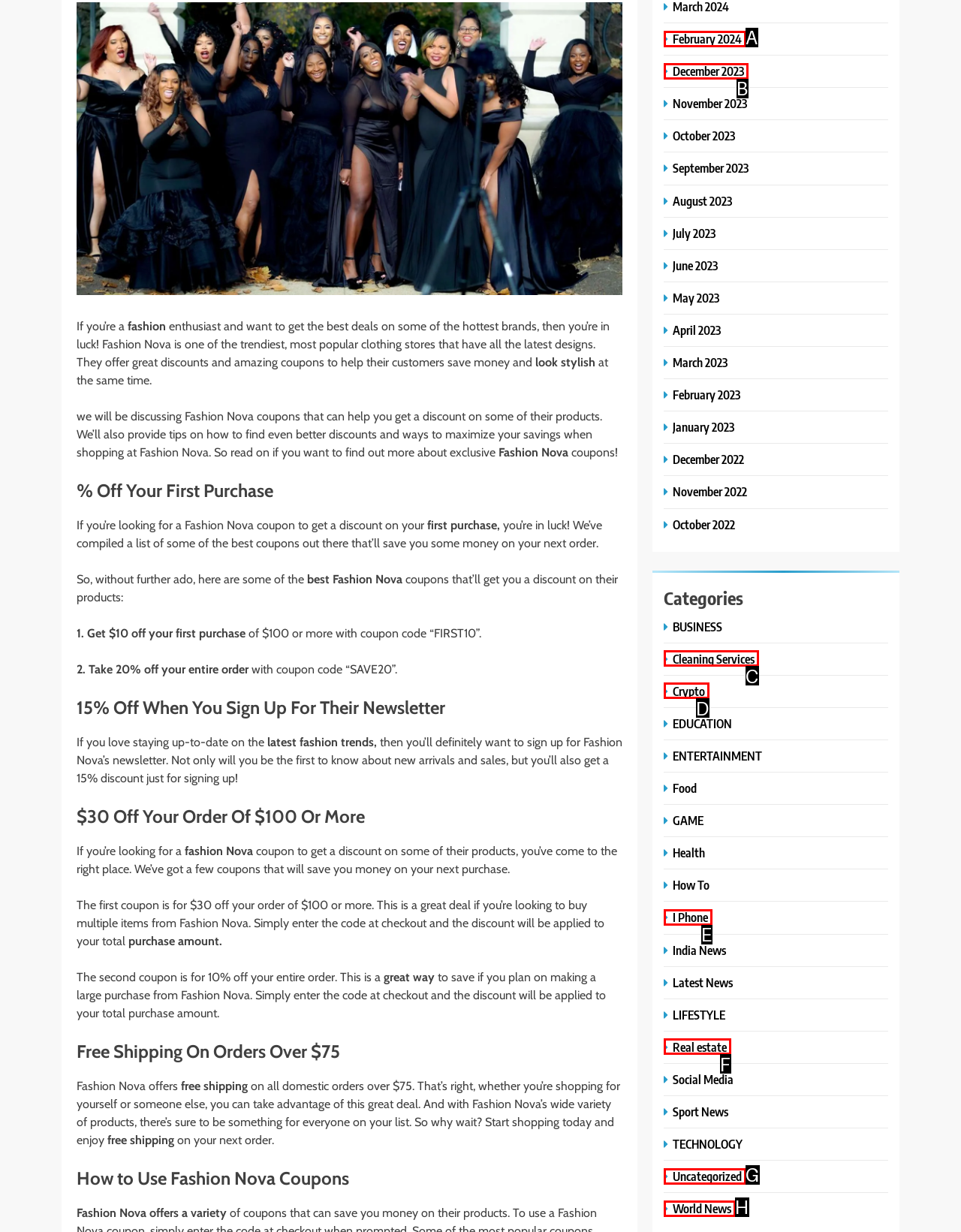Identify the HTML element that corresponds to the description: Crypto Provide the letter of the matching option directly from the choices.

D